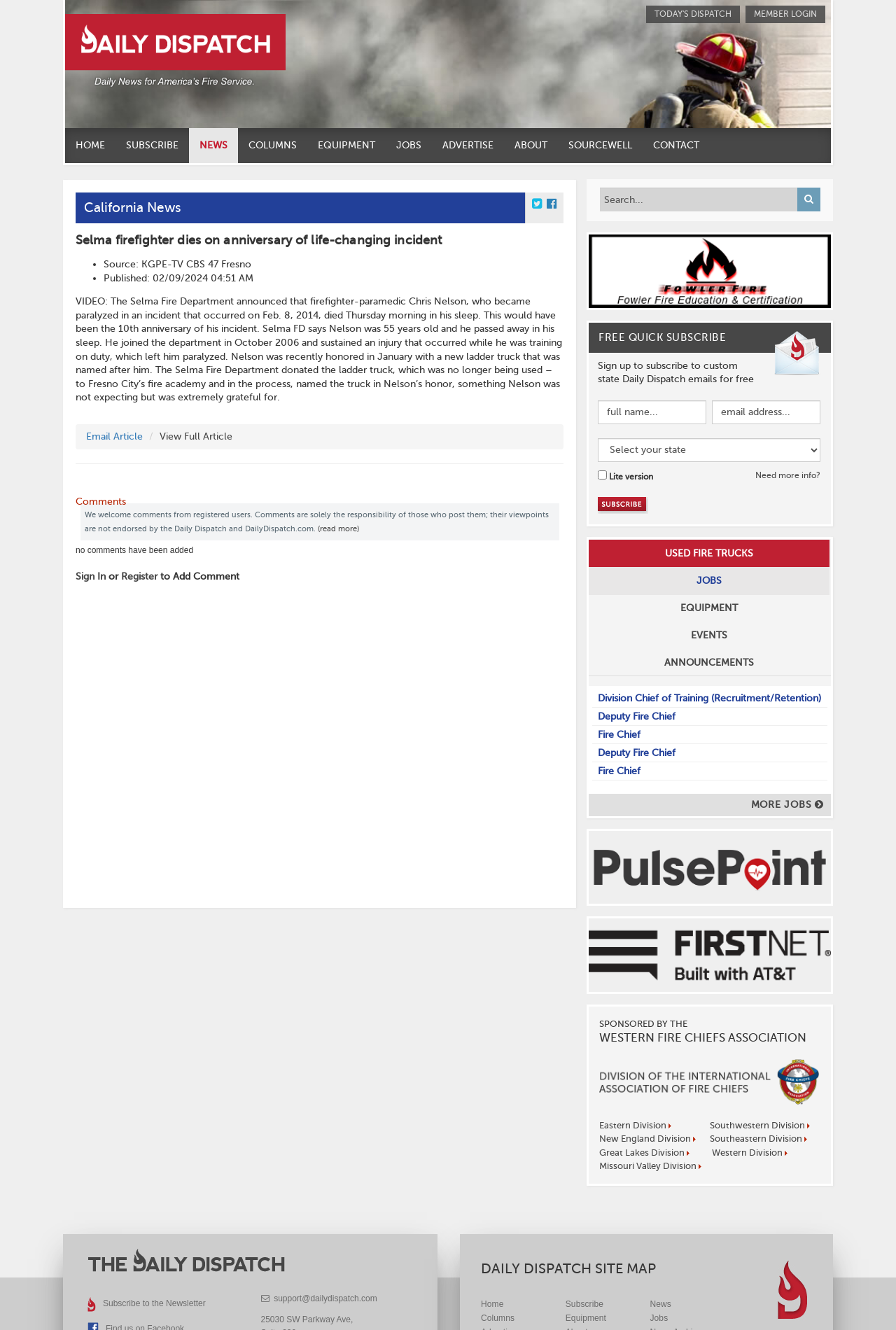Identify the bounding box coordinates of the element to click to follow this instruction: 'search for something'. Ensure the coordinates are four float values between 0 and 1, provided as [left, top, right, bottom].

[0.67, 0.141, 0.89, 0.159]